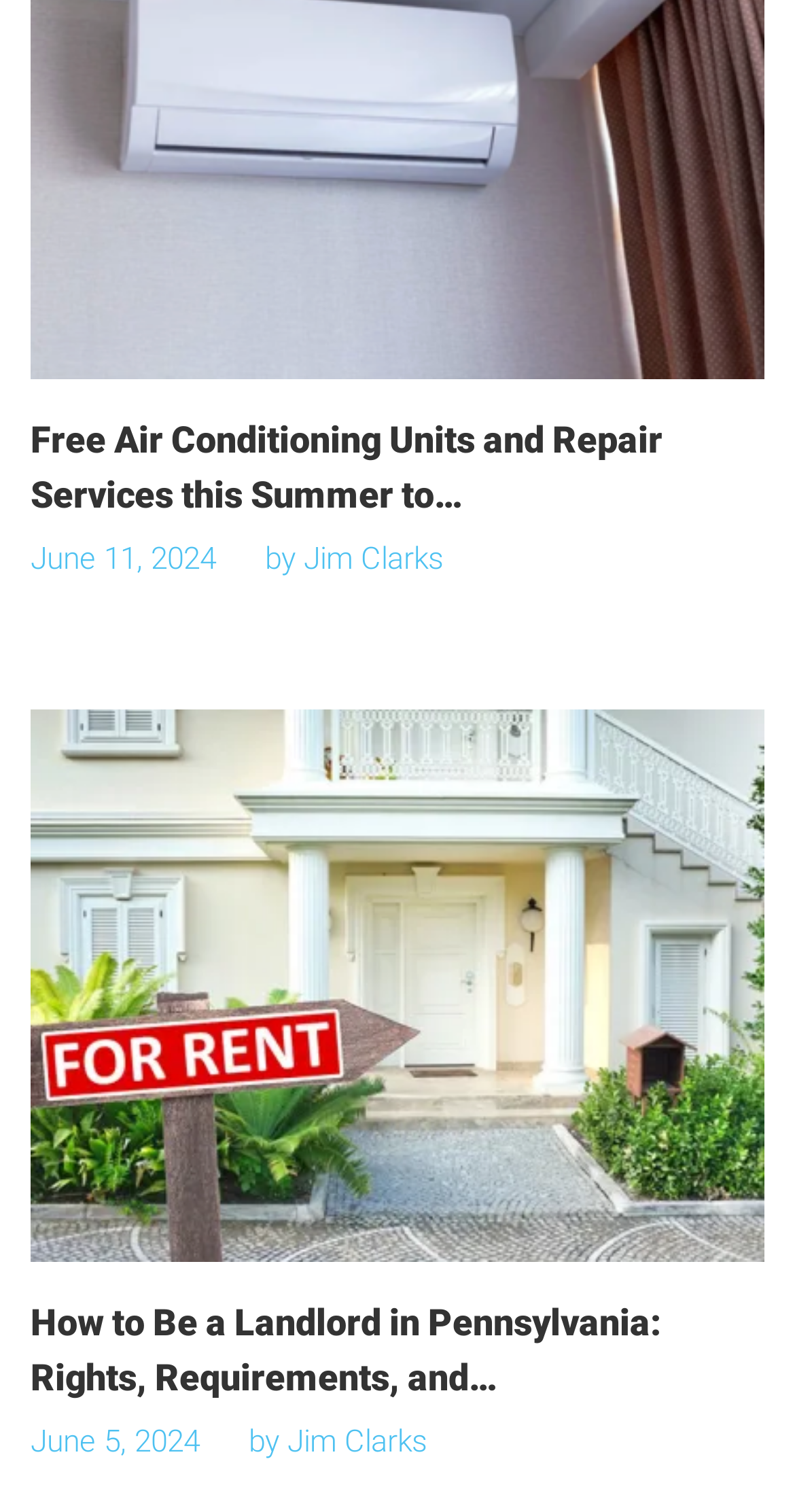How many images are on this webpage?
Using the image as a reference, answer the question in detail.

I searched for image elements on the webpage and found one image associated with the article 'How to Be a Landlord in Pennsylvania: Rights, Requirements, and Laws'. There is only one image on this webpage.